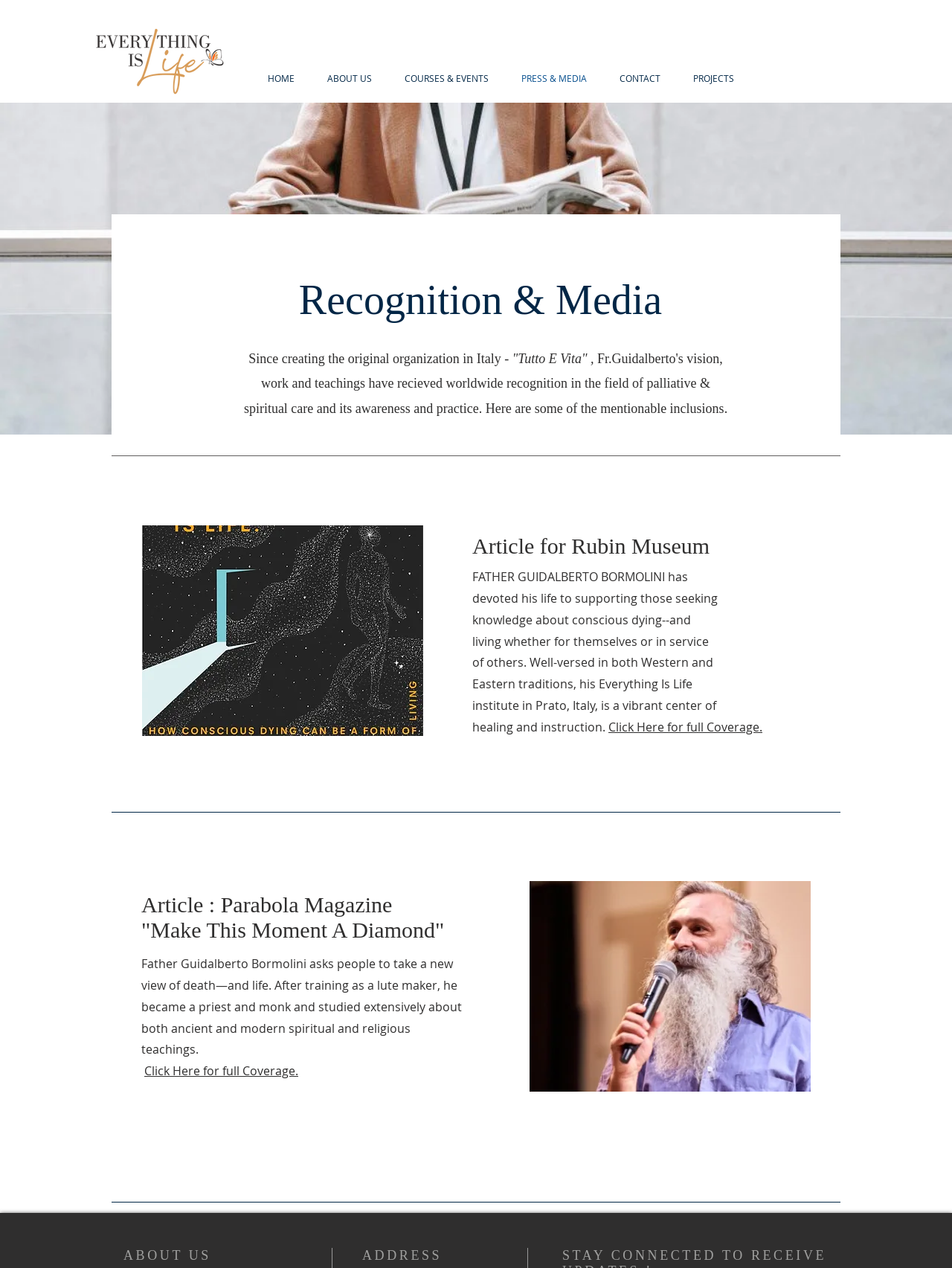Identify the bounding box coordinates of the clickable region necessary to fulfill the following instruction: "Read the article about Parabola Magazine". The bounding box coordinates should be four float numbers between 0 and 1, i.e., [left, top, right, bottom].

[0.148, 0.704, 0.509, 0.744]